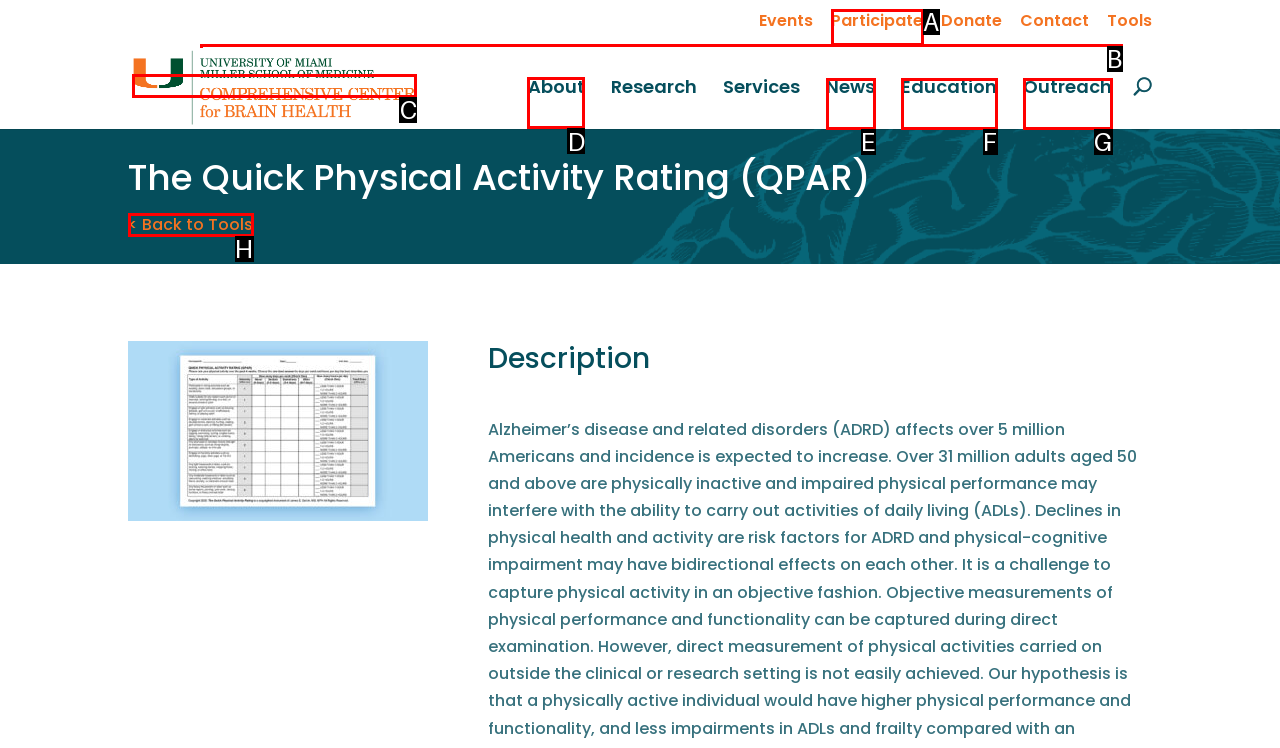Point out the specific HTML element to click to complete this task: go to About Reply with the letter of the chosen option.

D